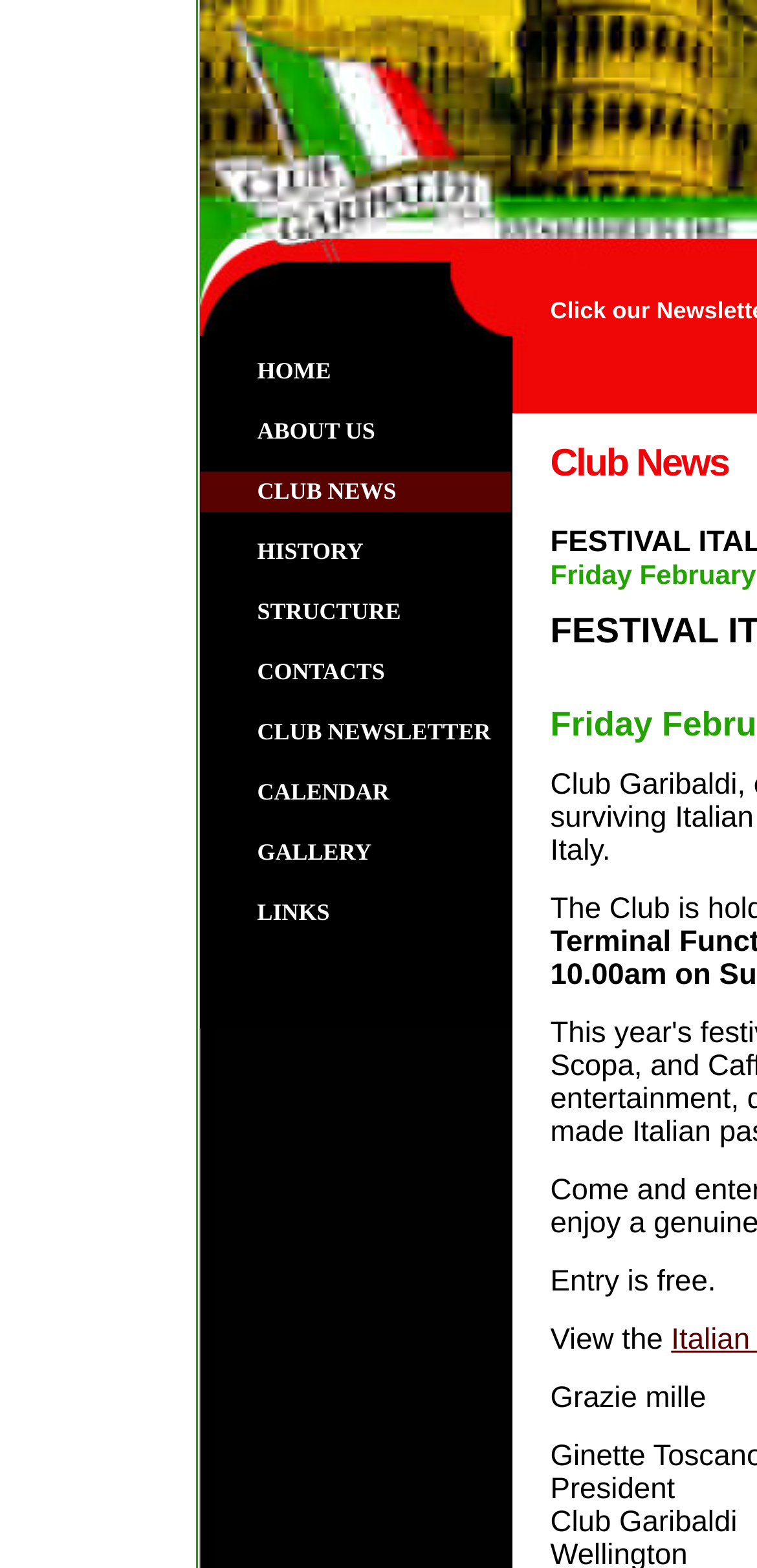Give a short answer using one word or phrase for the question:
What is the name of the club?

Club Garibaldi